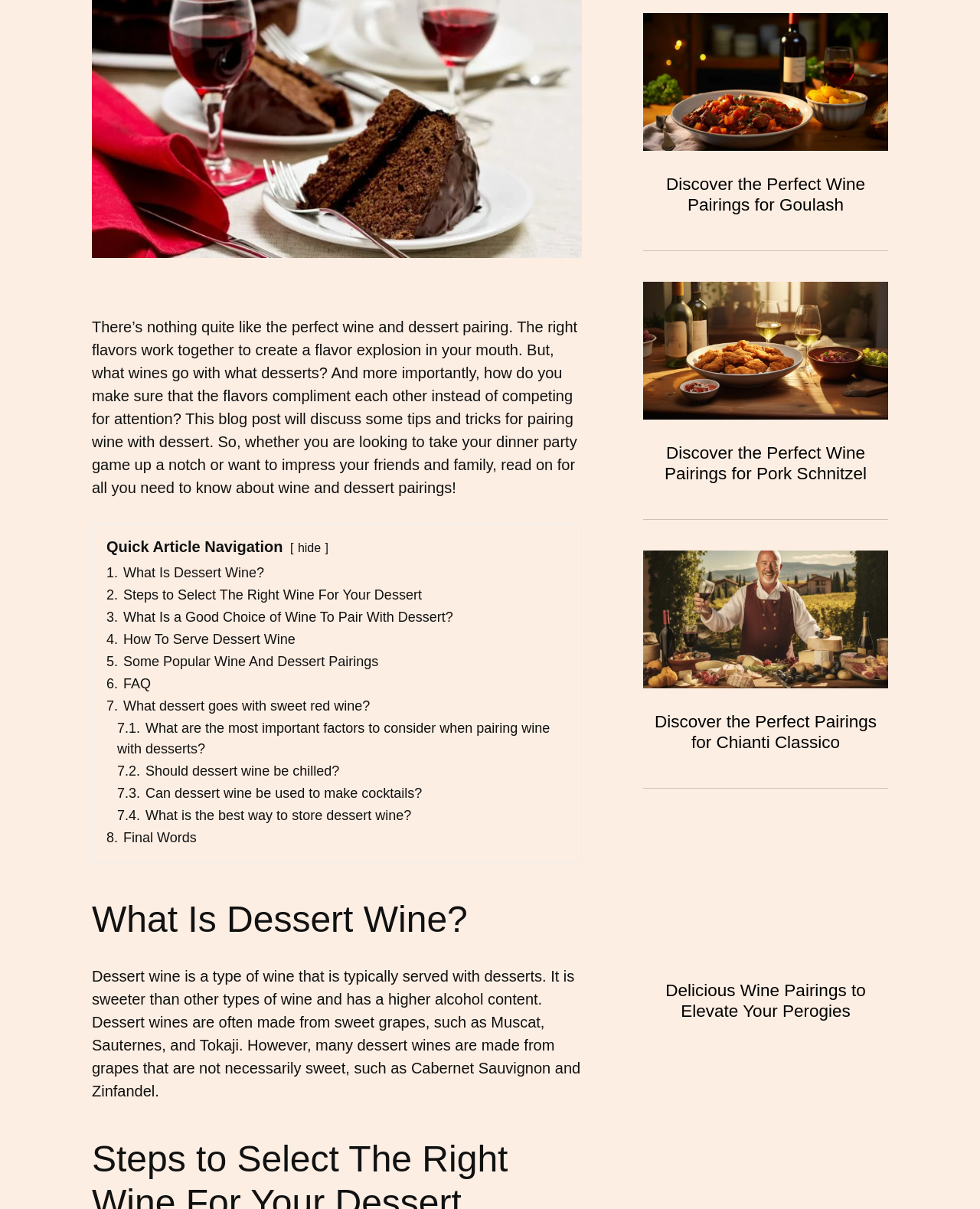Identify the bounding box for the UI element described as: "hide". The coordinates should be four float numbers between 0 and 1, i.e., [left, top, right, bottom].

[0.304, 0.448, 0.327, 0.459]